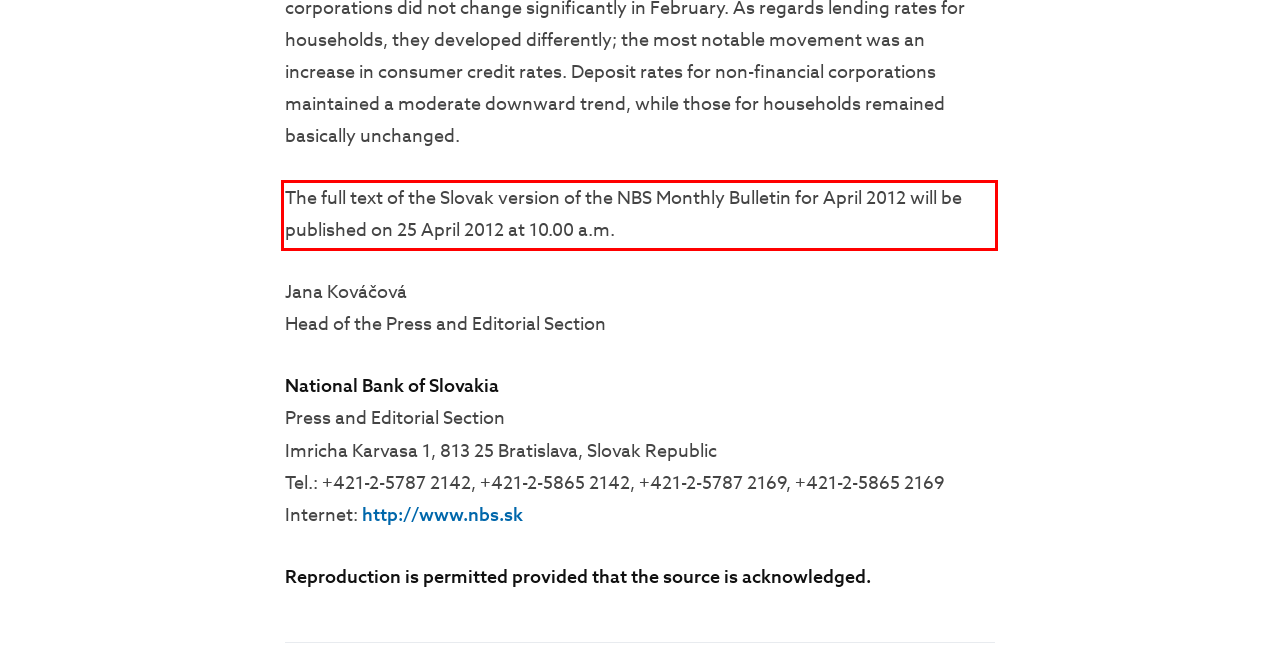Please examine the webpage screenshot and extract the text within the red bounding box using OCR.

The full text of the Slovak version of the NBS Monthly Bulletin for April 2012 will be published on 25 April 2012 at 10.00 a.m.